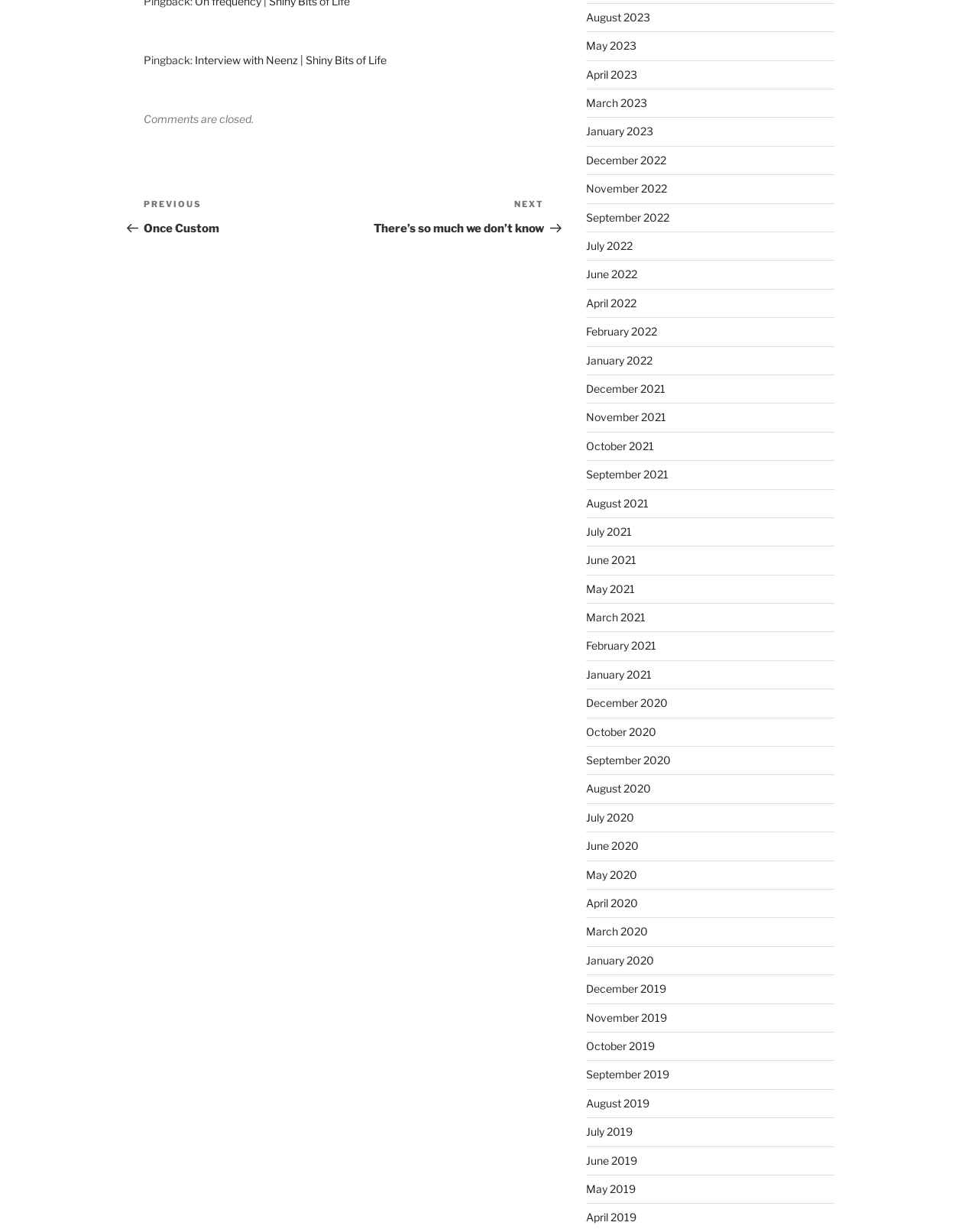What is the title of the previous post?
Based on the image, respond with a single word or phrase.

Once Custom